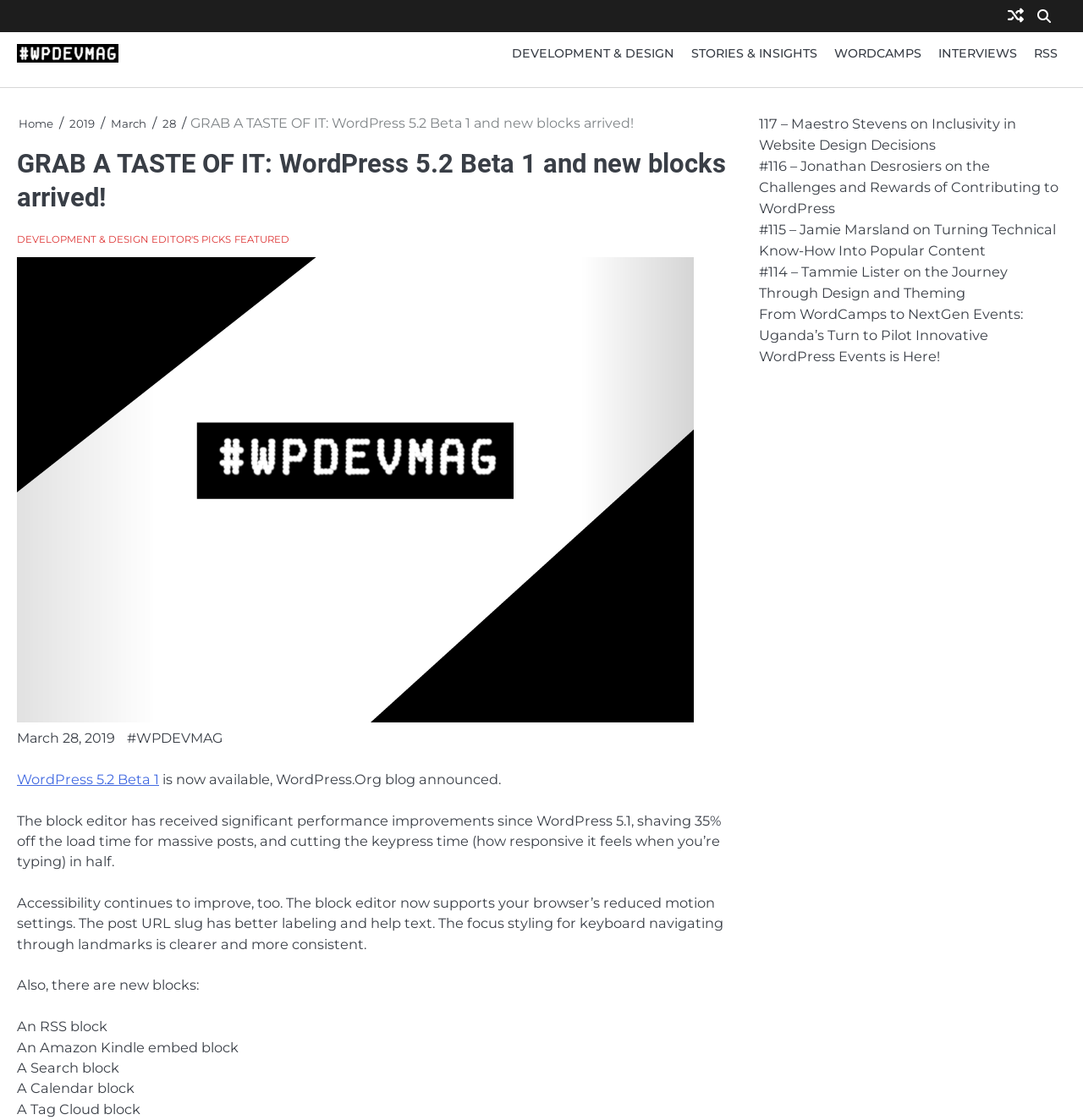Determine the bounding box coordinates of the region I should click to achieve the following instruction: "Click on DEVELOPMENT & DESIGN". Ensure the bounding box coordinates are four float numbers between 0 and 1, i.e., [left, top, right, bottom].

[0.465, 0.035, 0.63, 0.061]